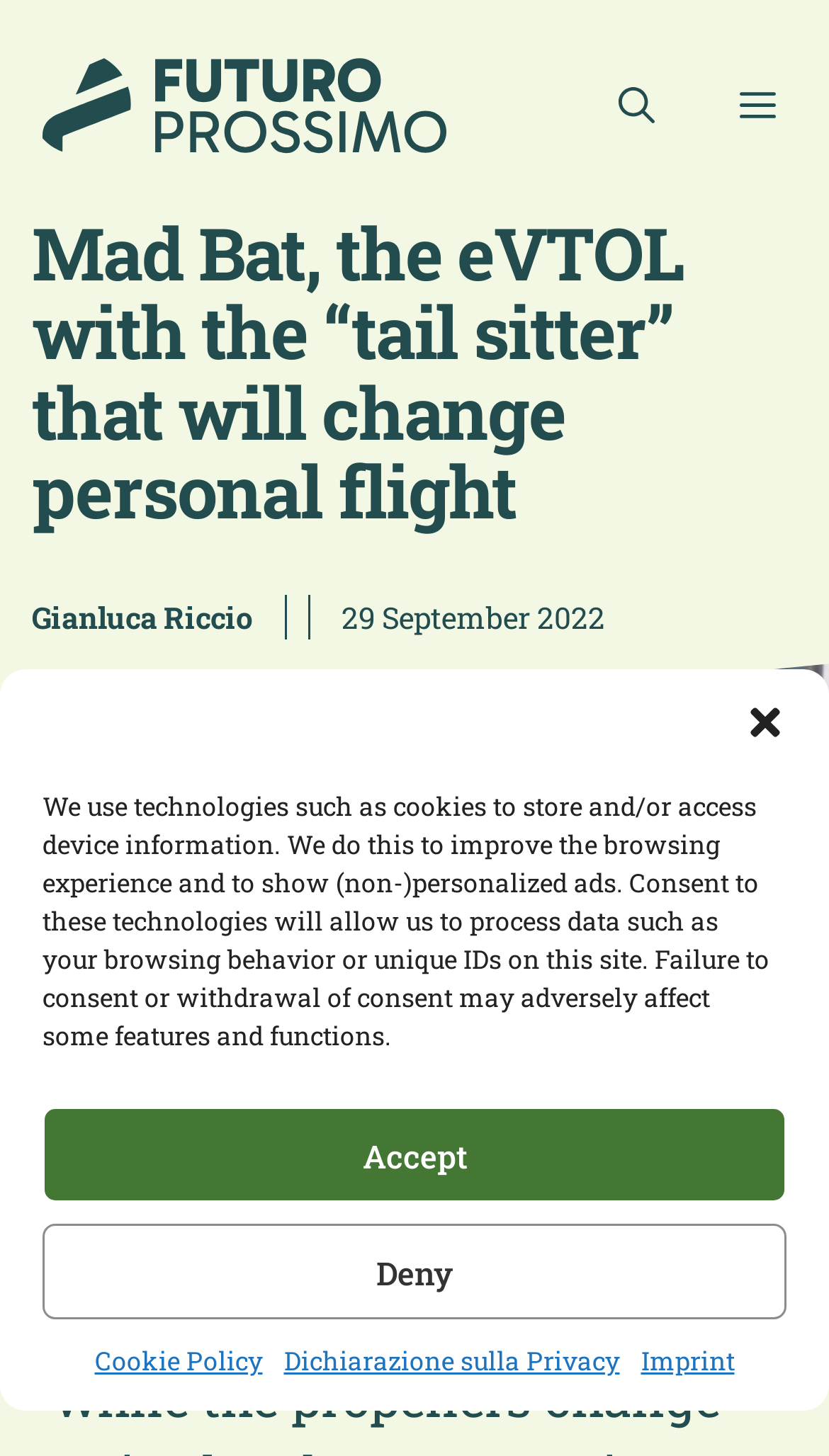Identify the bounding box for the UI element described as: "Wobbly life free download". Ensure the coordinates are four float numbers between 0 and 1, formatted as [left, top, right, bottom].

None